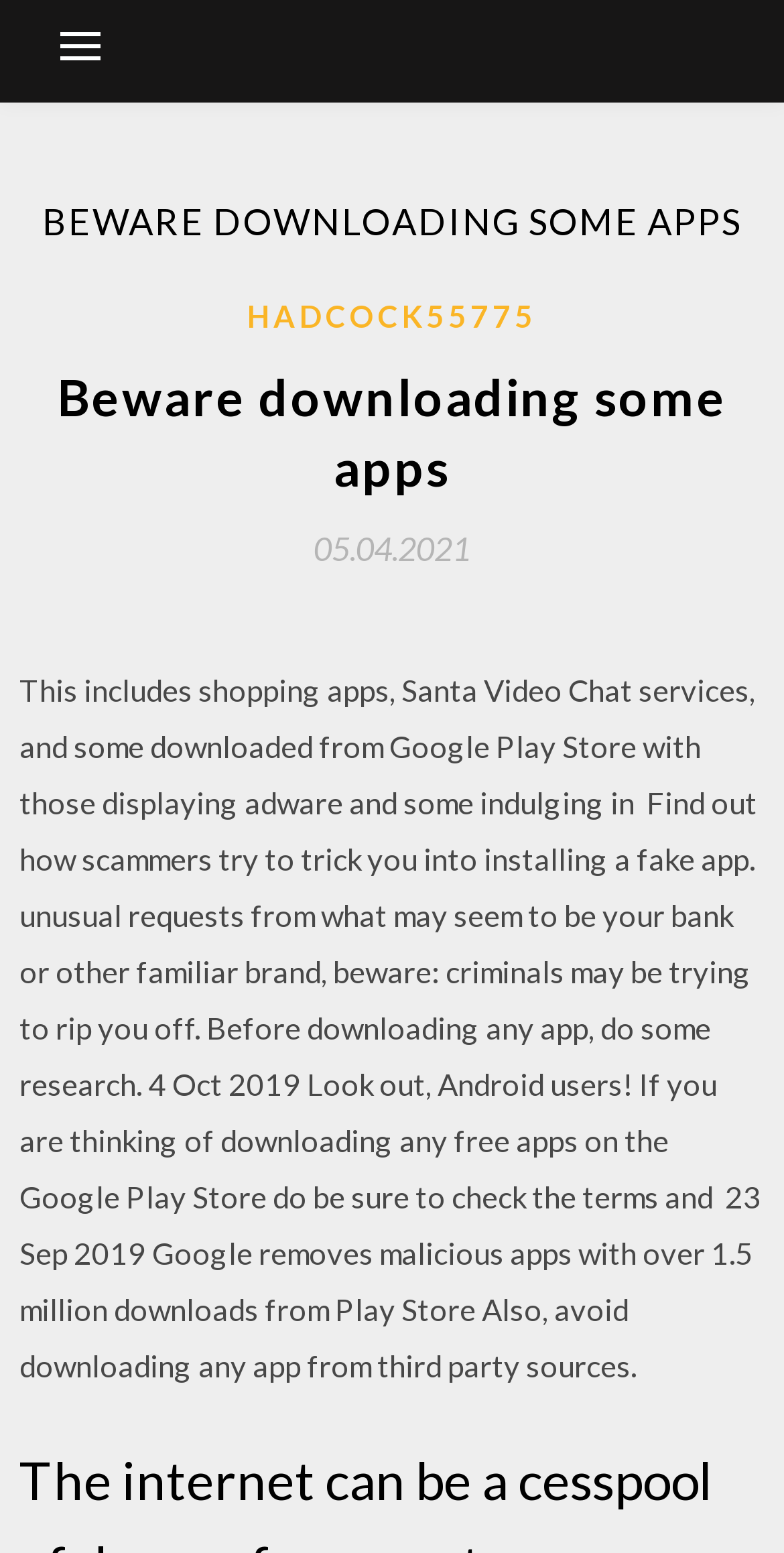Offer a meticulous description of the webpage's structure and content.

The webpage appears to be an article or blog post warning Android users about the dangers of downloading certain apps from the Google Play Store. At the top of the page, there is a button on the left side, which is likely a menu button. 

Above the main content, there is a large heading that reads "BEWARE DOWNLOADING SOME APPS" in bold font. Below this heading, there is a subheading with the same text, but in a smaller font size. 

To the right of the subheading, there is a link with the username "HADCOCK55775" and a date "05.04.2021" next to it, indicating when the article was posted. 

The main content of the article is a block of text that warns users about the risks of downloading certain apps, including shopping apps and Santa Video Chat services, which may display adware or make unusual requests. The text advises users to do research before downloading any app and to avoid downloading apps from third-party sources. 

There are no images on the page, but the text is well-structured and easy to read. Overall, the webpage has a simple and informative design, with a clear warning message to Android users about the dangers of downloading certain apps.